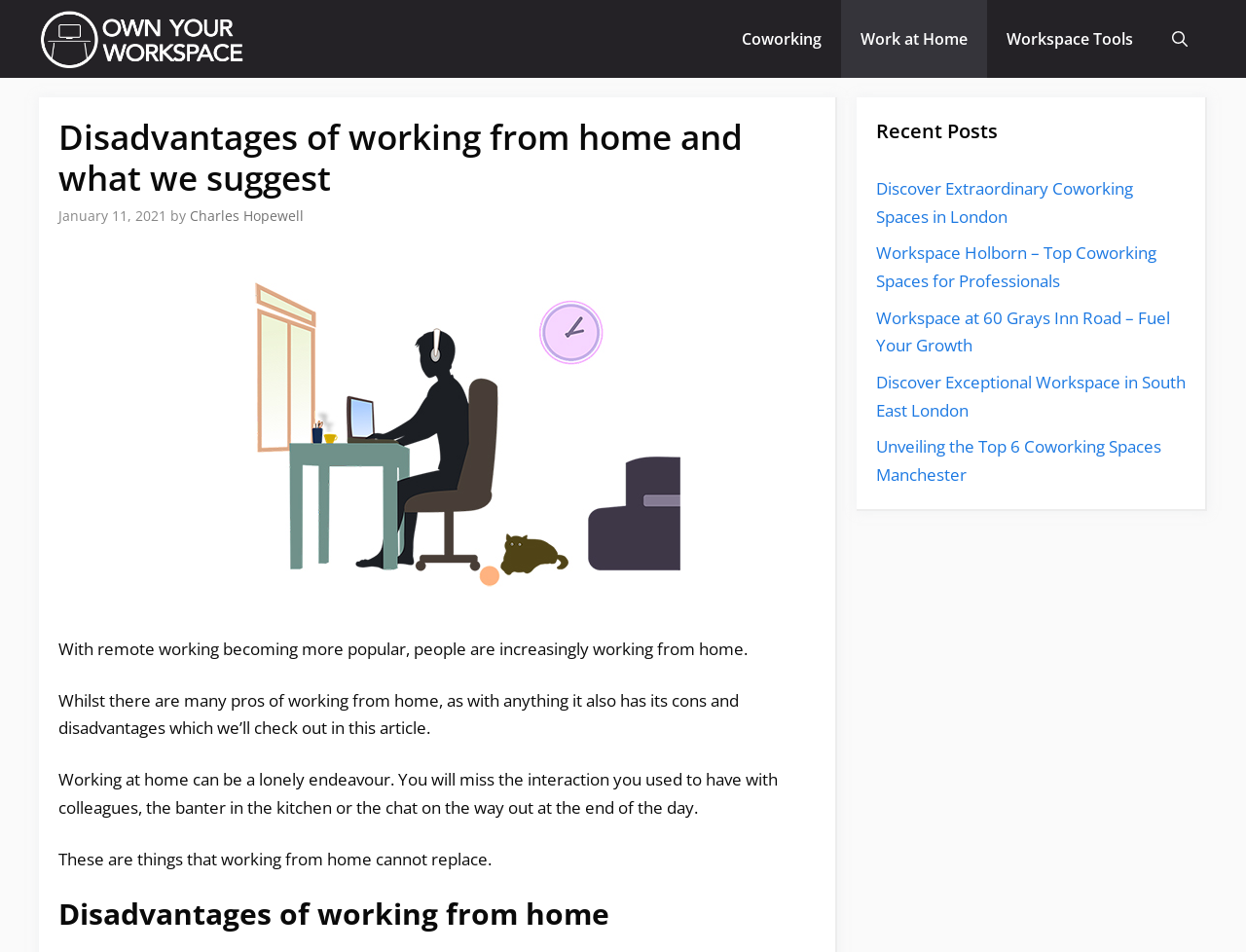Determine the bounding box coordinates for the HTML element described here: "Coworking".

[0.58, 0.0, 0.675, 0.082]